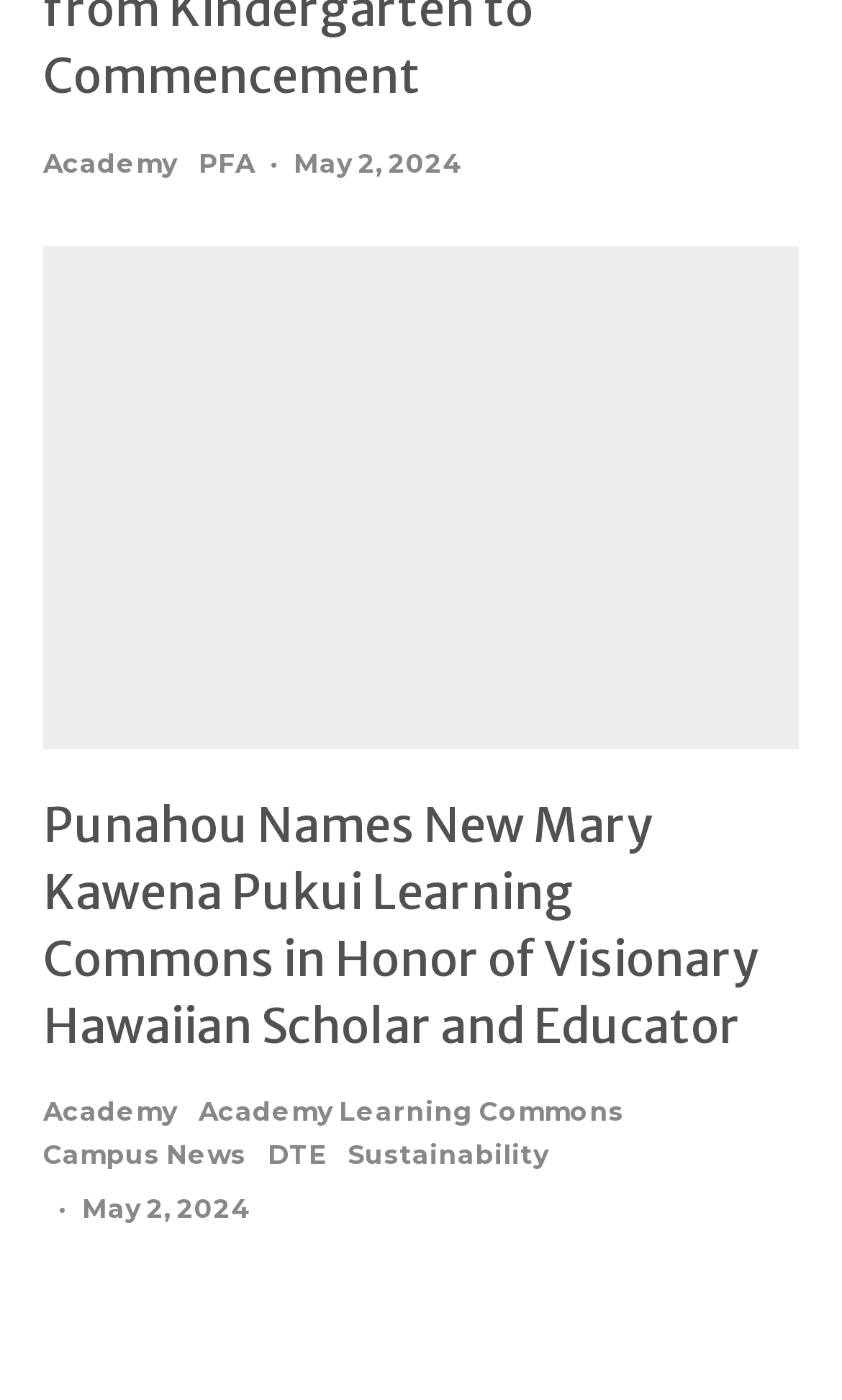Determine the bounding box coordinates for the HTML element described here: "DTE".

[0.318, 0.81, 0.387, 0.841]